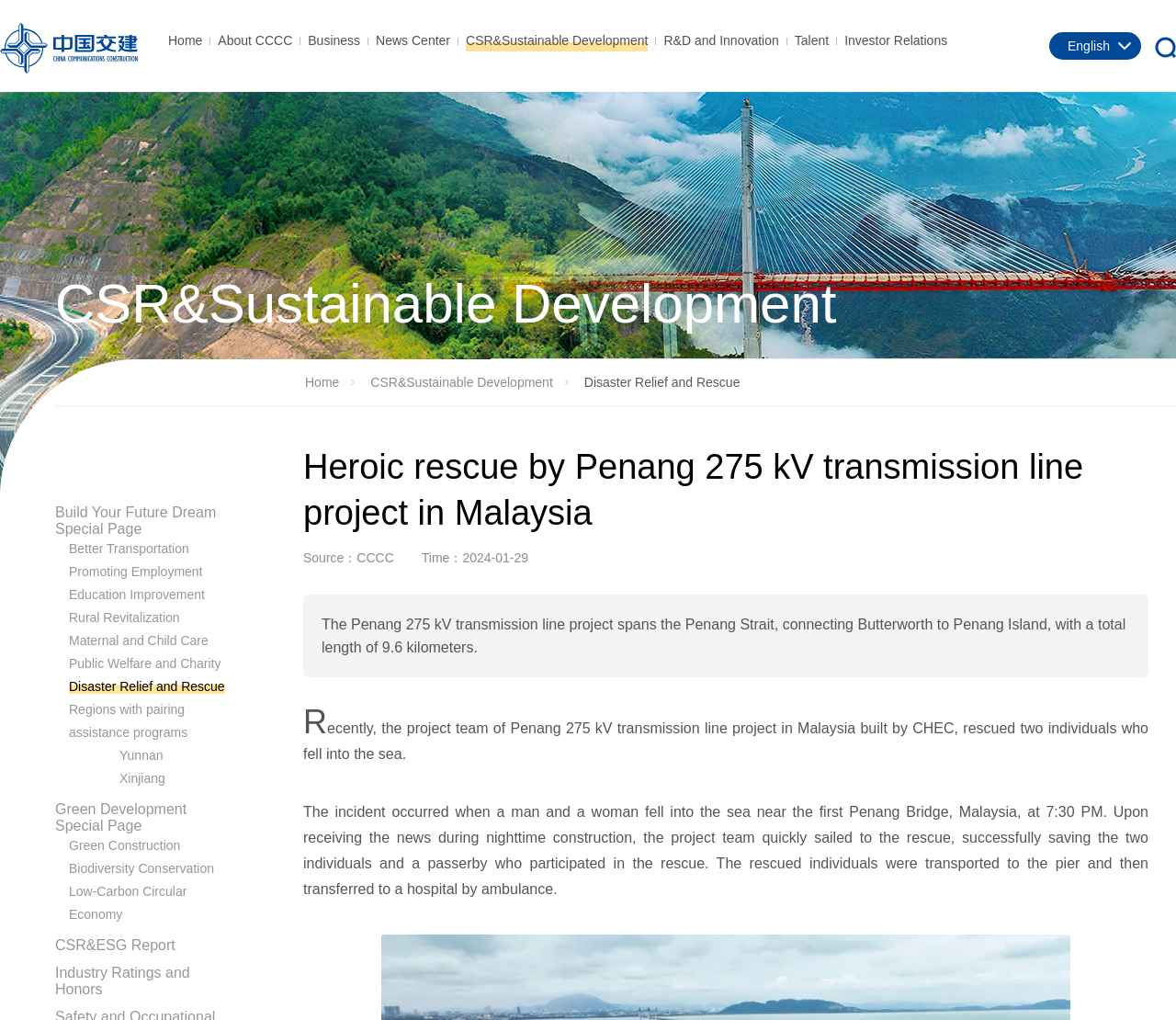Please predict the bounding box coordinates (top-left x, top-left y, bottom-right x, bottom-right y) for the UI element in the screenshot that fits the description: Talent

[0.676, 0.032, 0.705, 0.05]